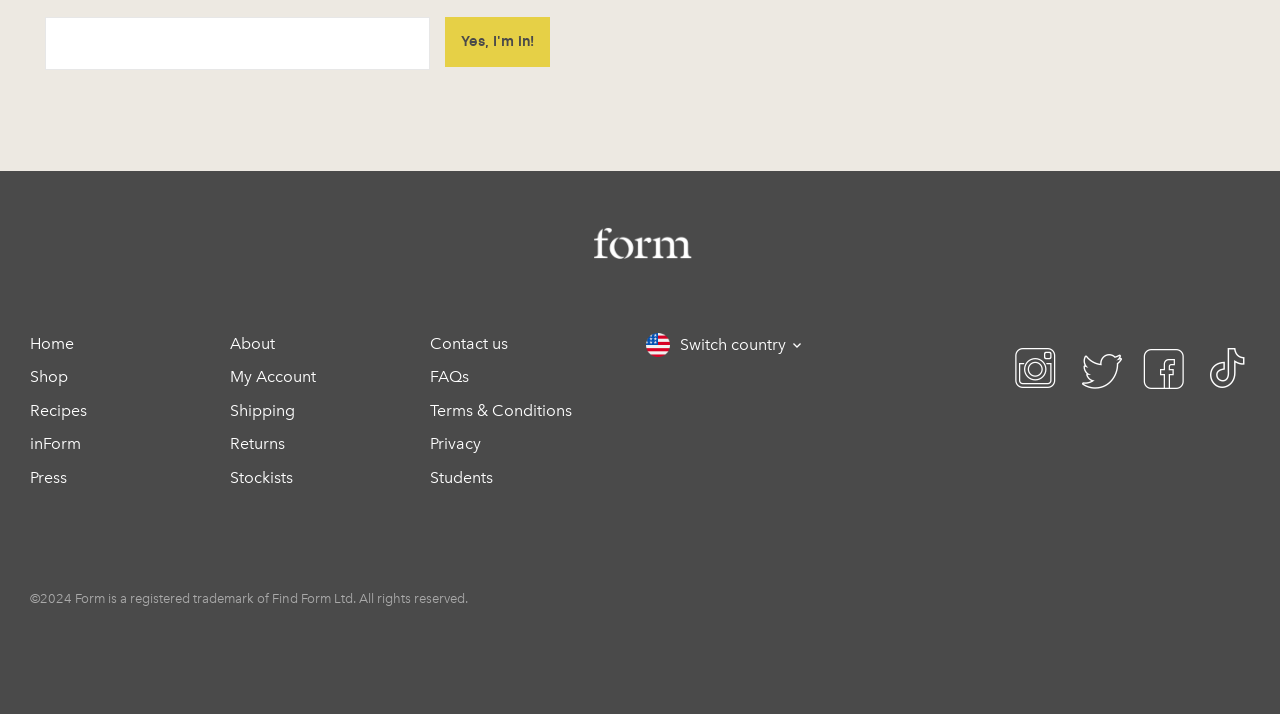Respond to the question below with a single word or phrase:
How many country options are available?

Two